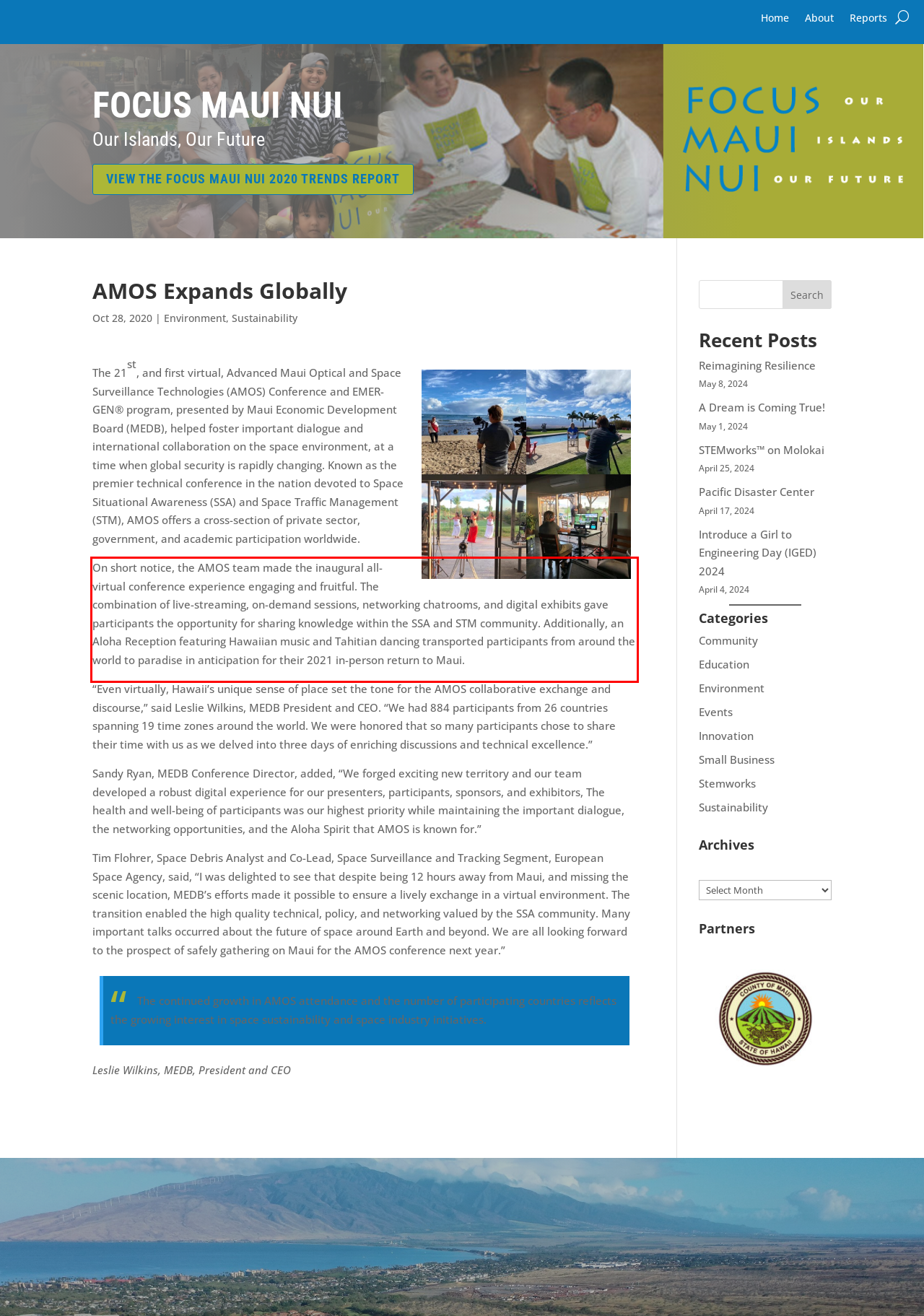Given a screenshot of a webpage with a red bounding box, please identify and retrieve the text inside the red rectangle.

On short notice, the AMOS team made the inaugural all-virtual conference experience engaging and fruitful. The combination of live-streaming, on-demand sessions, networking chatrooms, and digital exhibits gave participants the opportunity for sharing knowledge within the SSA and STM community. Additionally, an Aloha Reception featuring Hawaiian music and Tahitian dancing transported participants from around the world to paradise in anticipation for their 2021 in-person return to Maui.